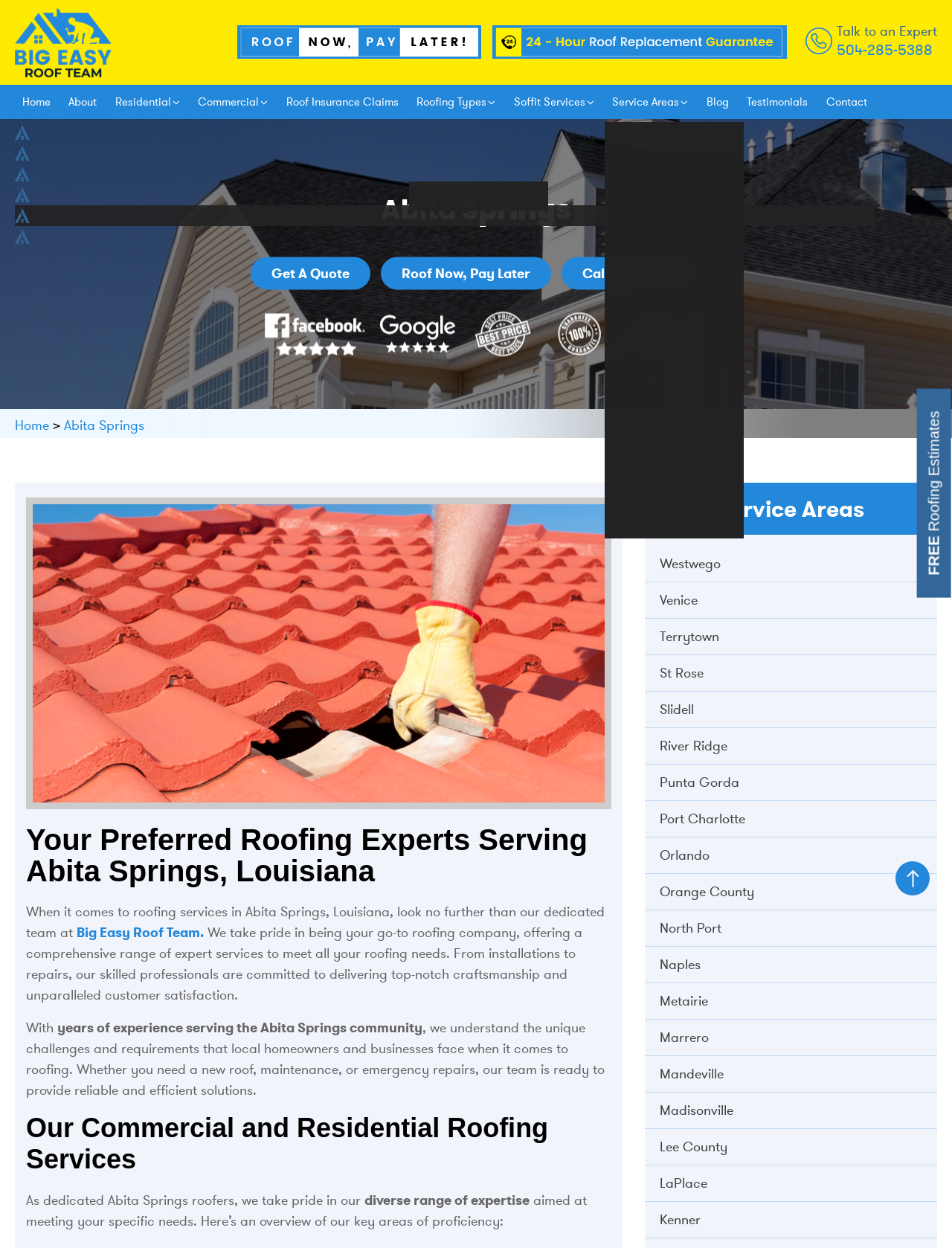Provide the bounding box coordinates of the section that needs to be clicked to accomplish the following instruction: "Talk to an expert."

[0.879, 0.018, 0.984, 0.032]